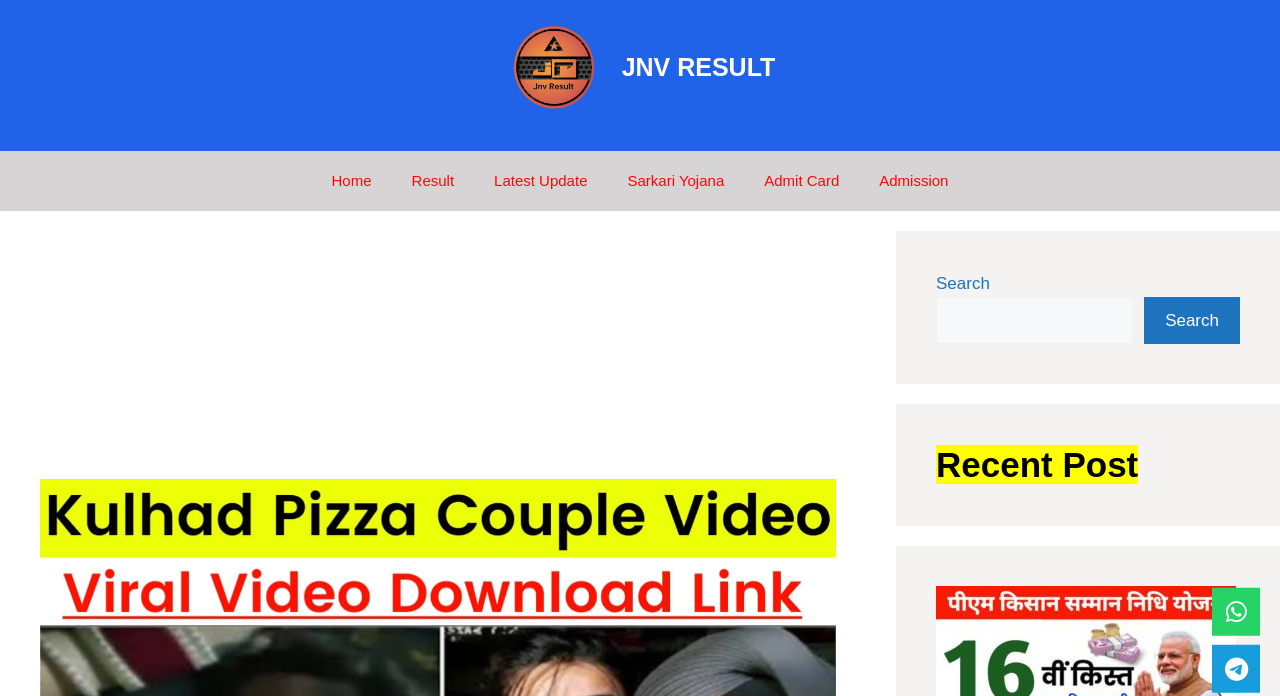Please find the bounding box coordinates in the format (top-left x, top-left y, bottom-right x, bottom-right y) for the given element description. Ensure the coordinates are floating point numbers between 0 and 1. Description: aria-label="Advertisement" name="aswift_1" title="Advertisement"

[0.0, 0.332, 0.684, 0.619]